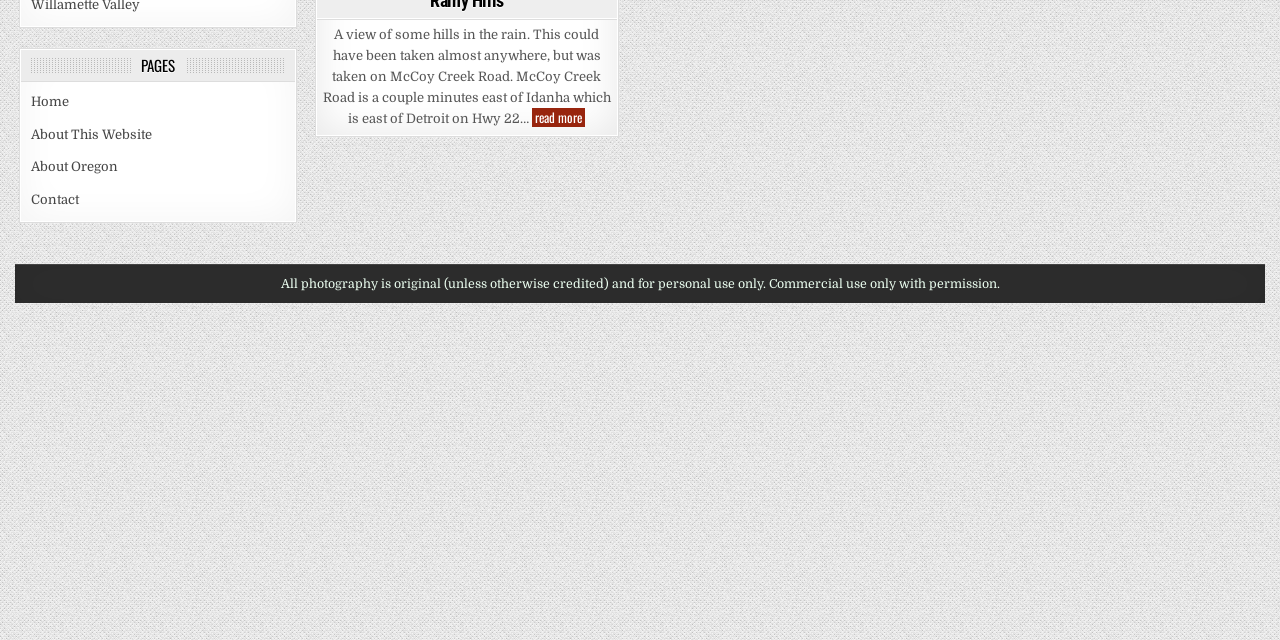Identify the bounding box for the UI element specified in this description: "About Oregon". The coordinates must be four float numbers between 0 and 1, formatted as [left, top, right, bottom].

[0.024, 0.249, 0.092, 0.272]